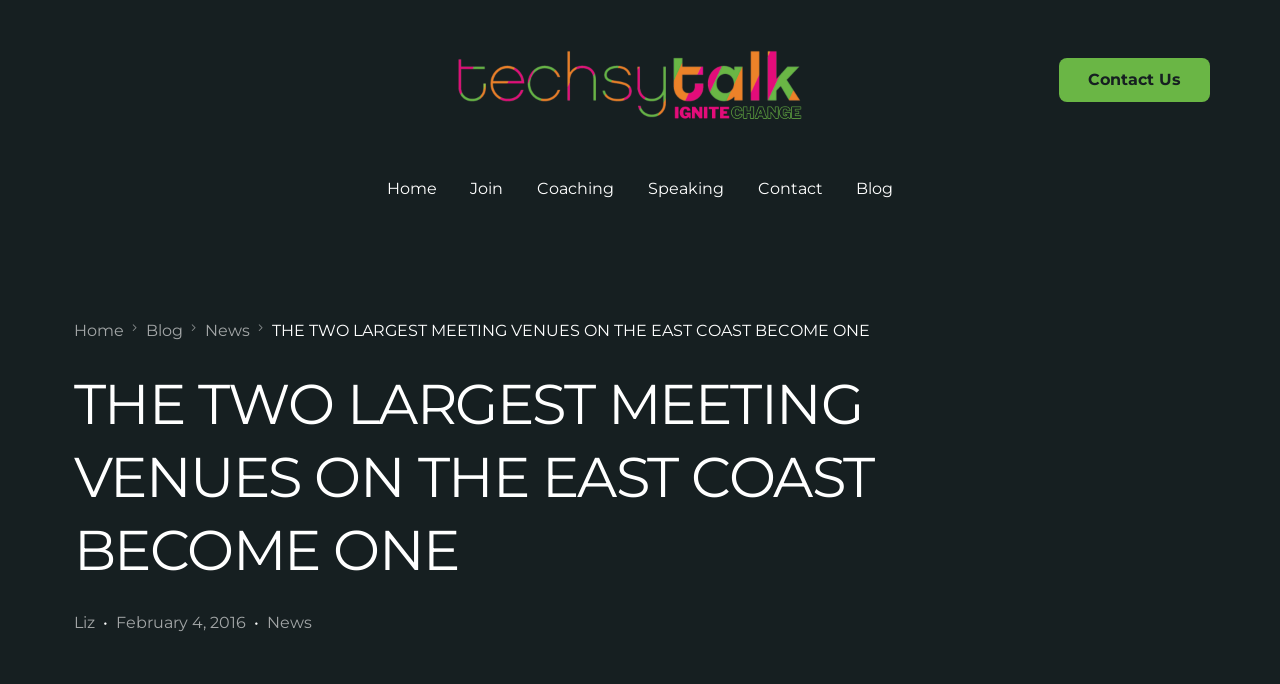Please determine the bounding box coordinates of the element to click in order to execute the following instruction: "view blog". The coordinates should be four float numbers between 0 and 1, specified as [left, top, right, bottom].

[0.656, 0.234, 0.711, 0.317]